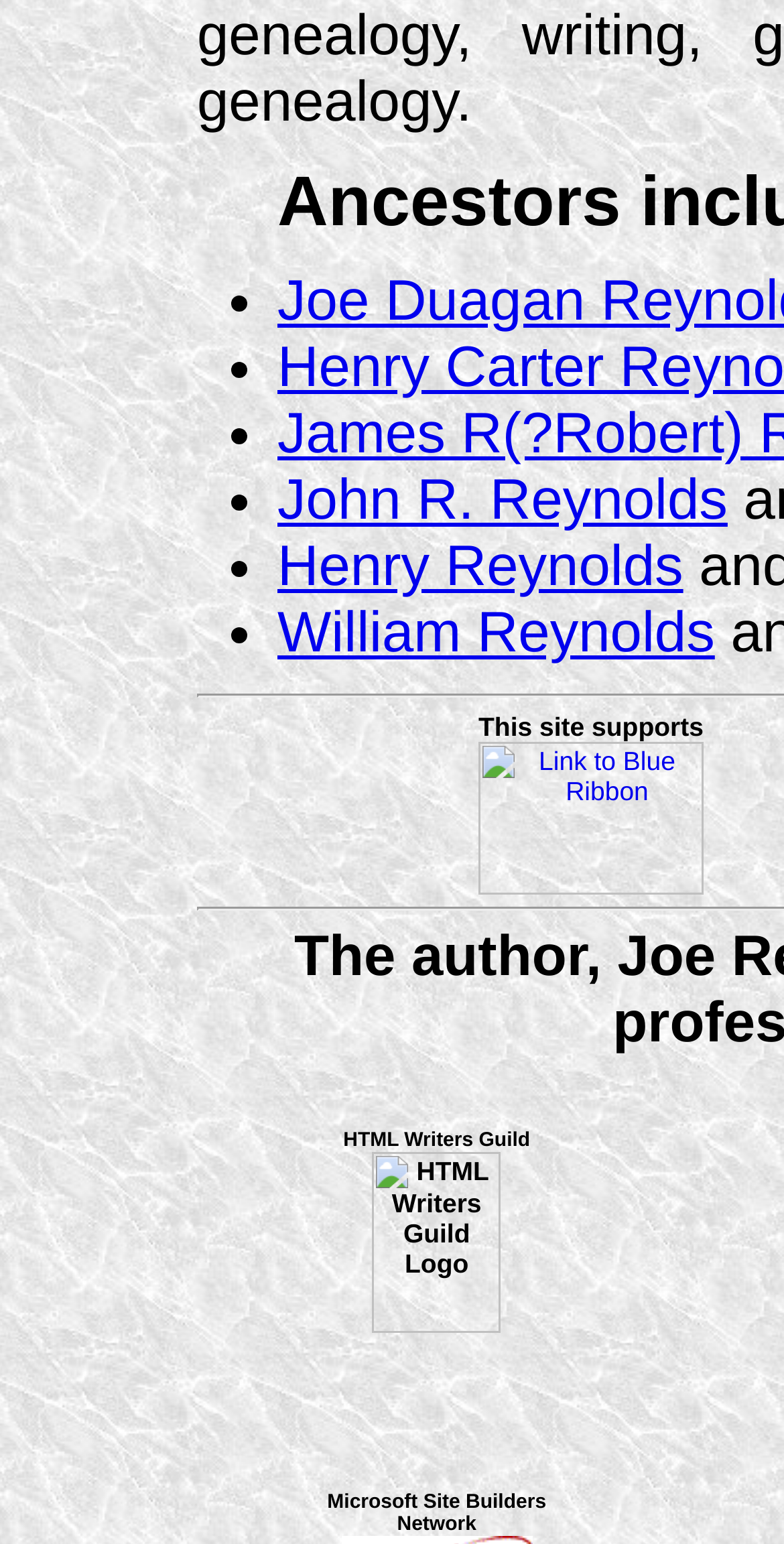Find the bounding box of the web element that fits this description: "John R. Reynolds".

[0.354, 0.303, 0.928, 0.345]